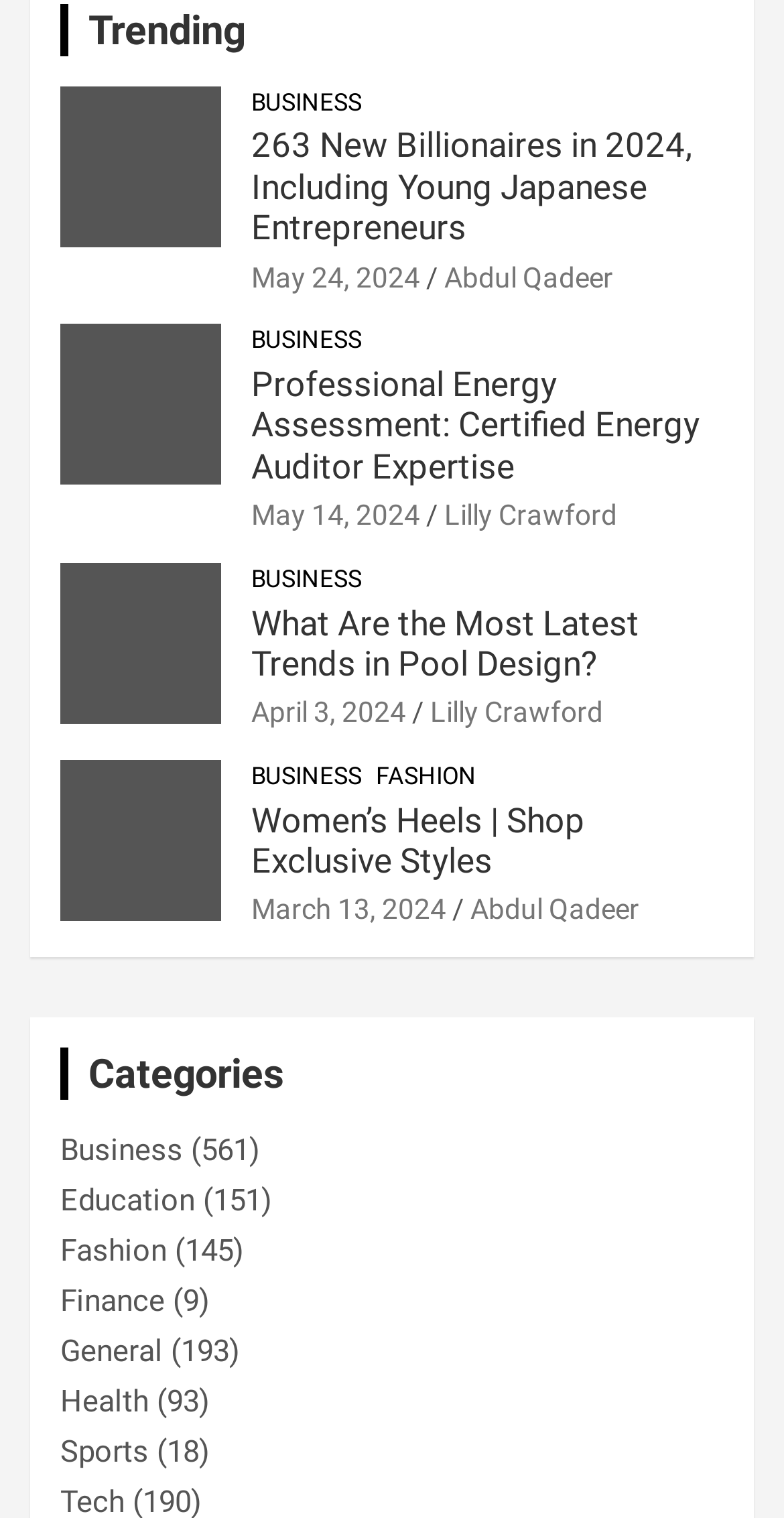Based on the image, provide a detailed and complete answer to the question: 
How many articles are listed on the webpage?

The number of articles listed on the webpage can be determined by counting the number of heading elements that contain article titles. There are four heading elements with article titles, therefore, there are four articles listed on the webpage.